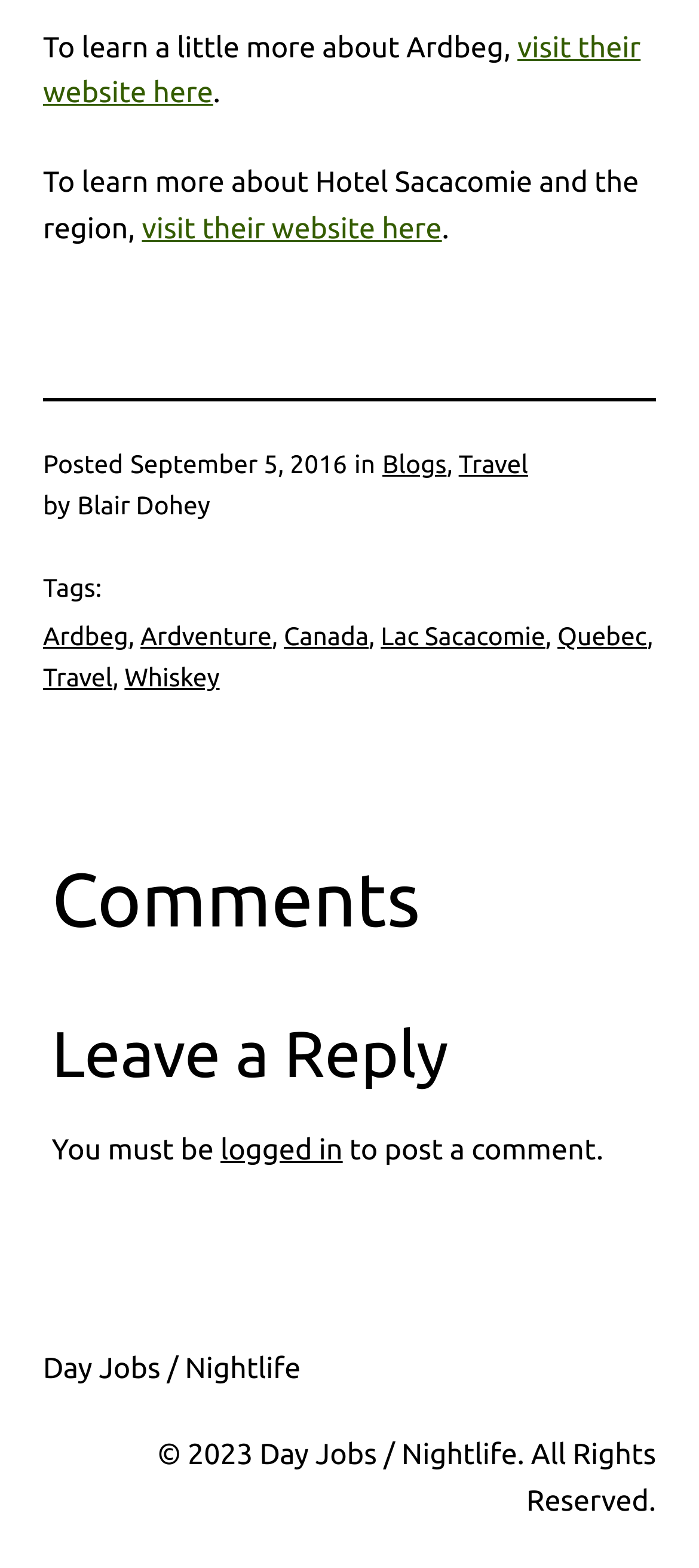Locate the bounding box of the UI element described in the following text: "Day Jobs / Nightlife".

[0.062, 0.863, 0.43, 0.884]